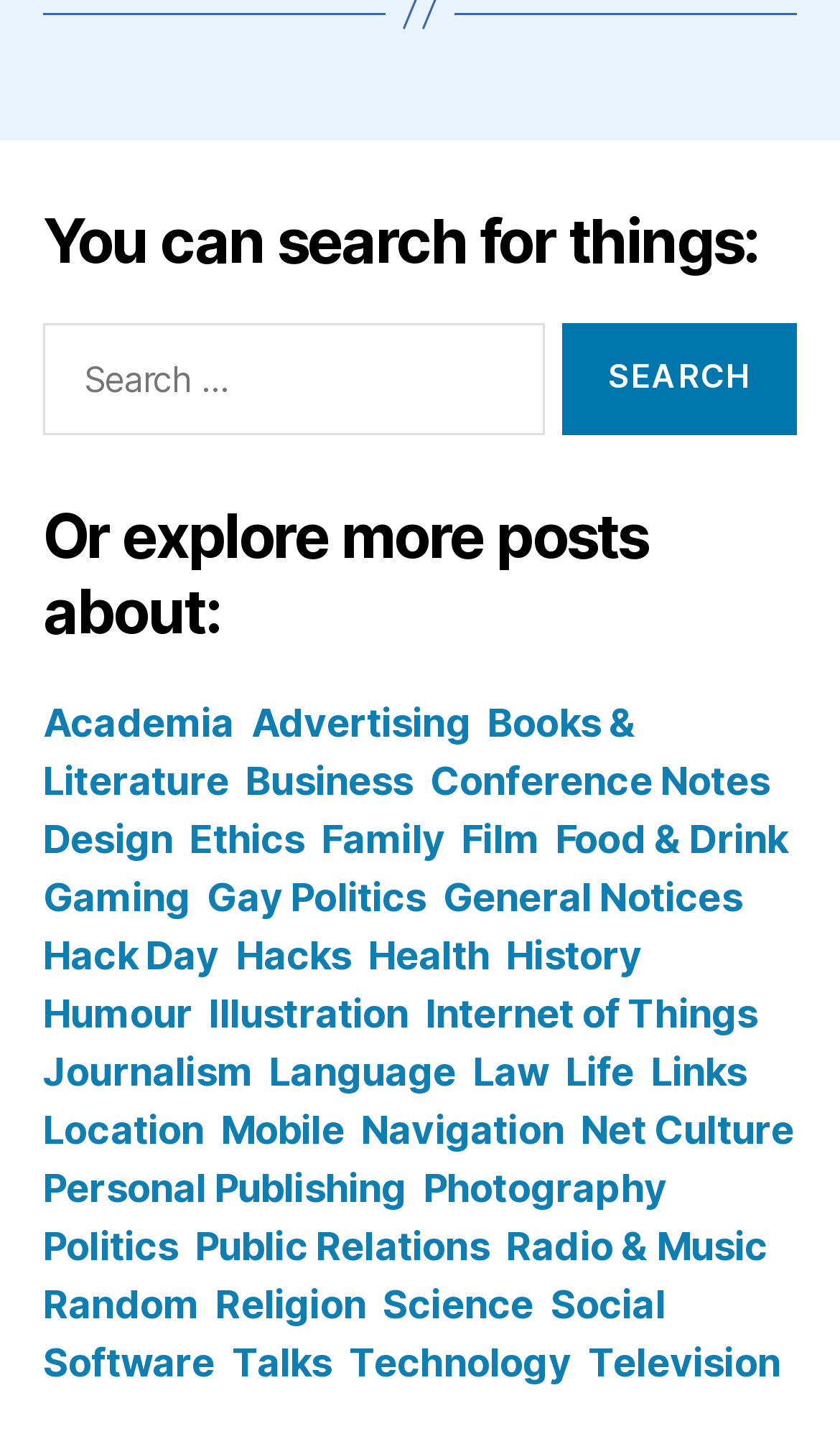What is the text on the search button?
Based on the visual, give a brief answer using one word or a short phrase.

SEARCH